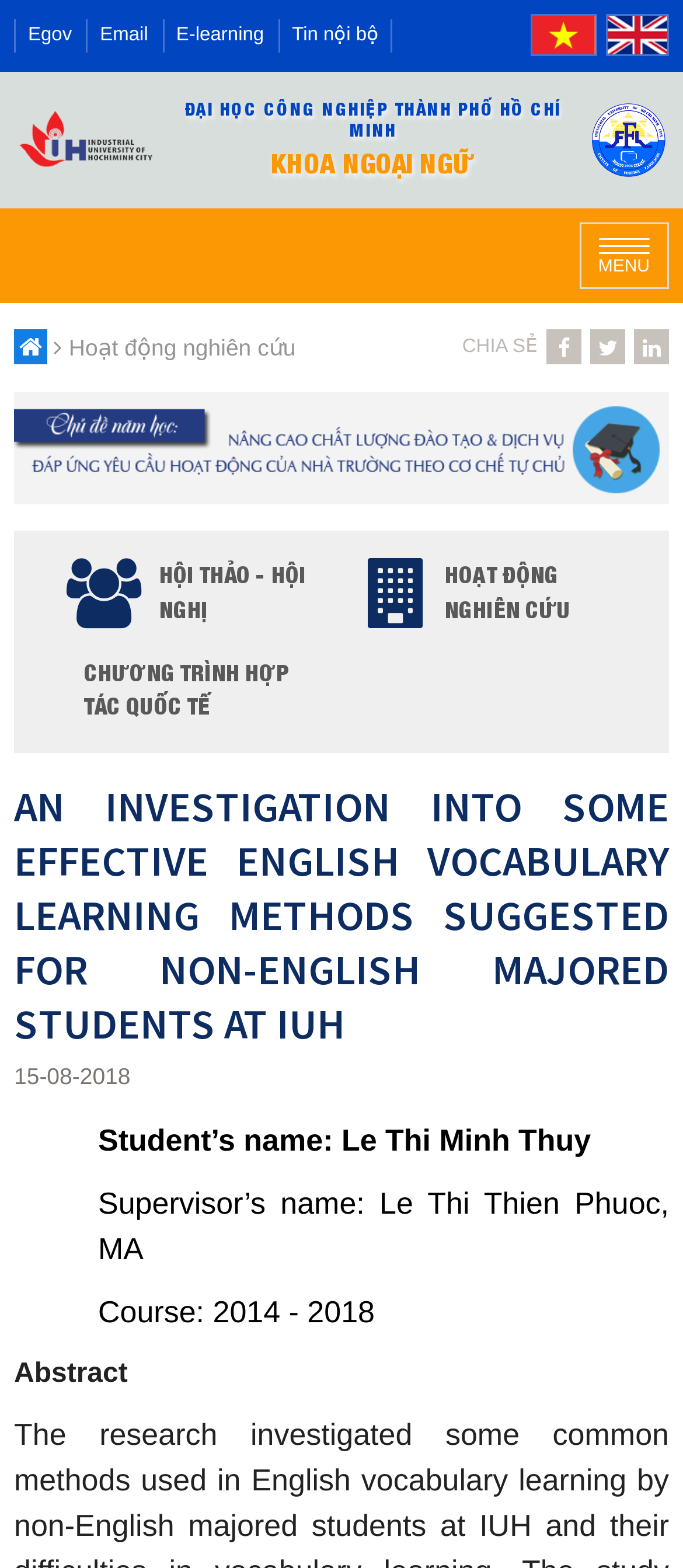Given the element description: "alt="Đại học Công nghiệp TP.HCM"", predict the bounding box coordinates of the UI element it refers to, using four float numbers between 0 and 1, i.e., [left, top, right, bottom].

[0.026, 0.079, 0.226, 0.096]